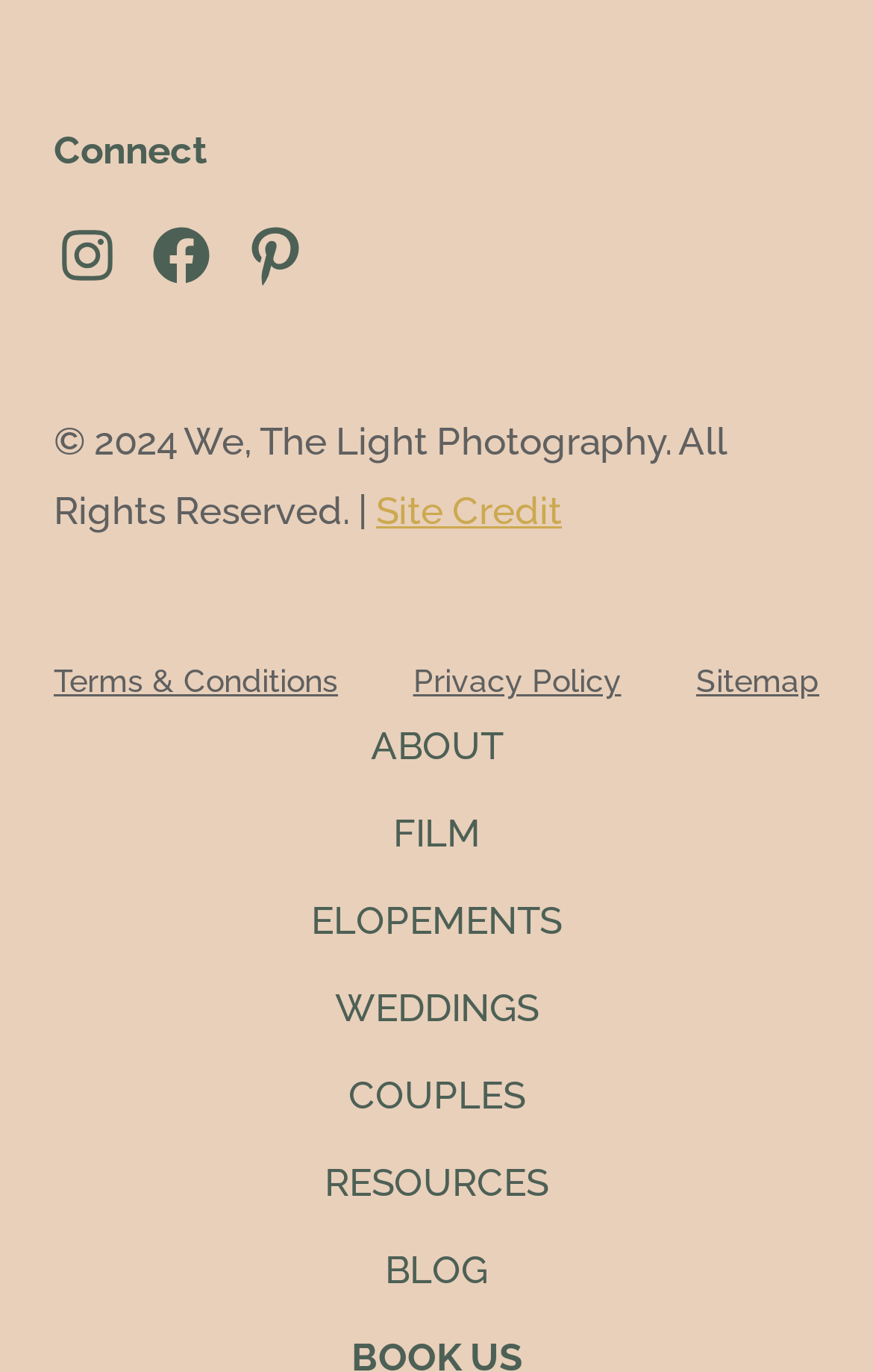Please find the bounding box coordinates for the clickable element needed to perform this instruction: "Visit Instagram".

[0.062, 0.162, 0.138, 0.211]